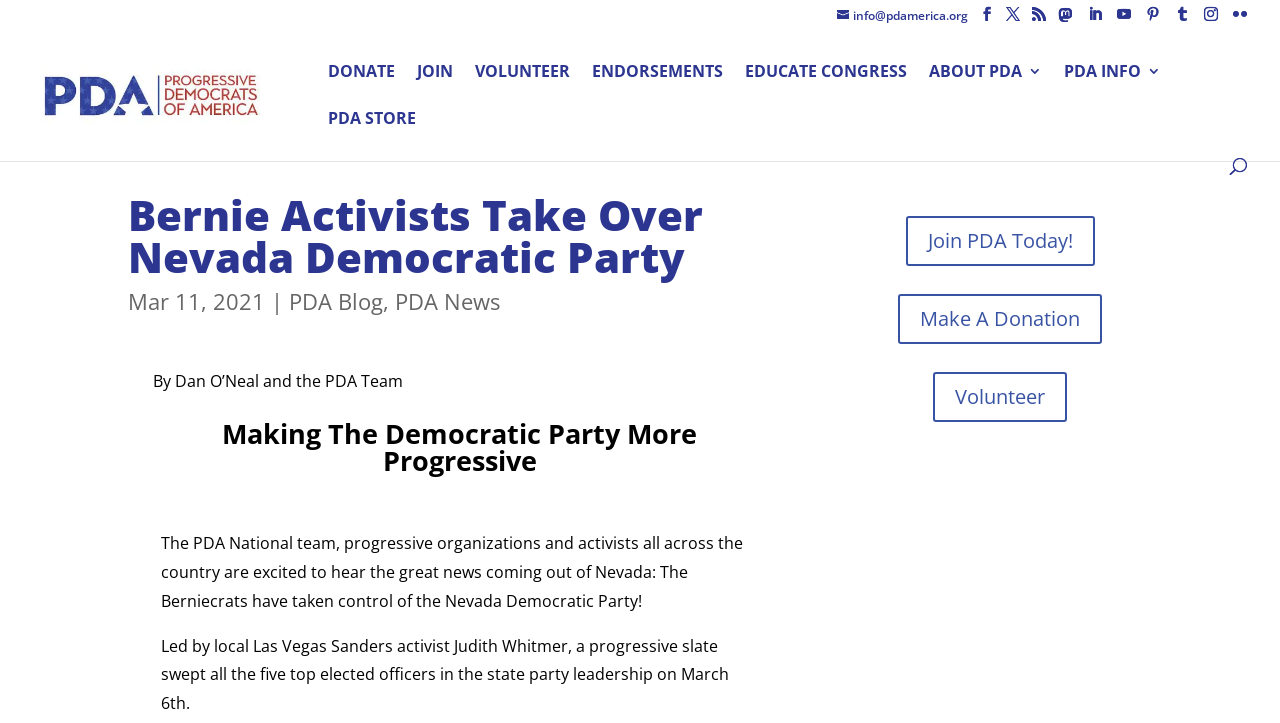Determine the bounding box coordinates of the section to be clicked to follow the instruction: "Read about Making The Democratic Party More Progressive". The coordinates should be given as four float numbers between 0 and 1, formatted as [left, top, right, bottom].

[0.174, 0.574, 0.545, 0.663]